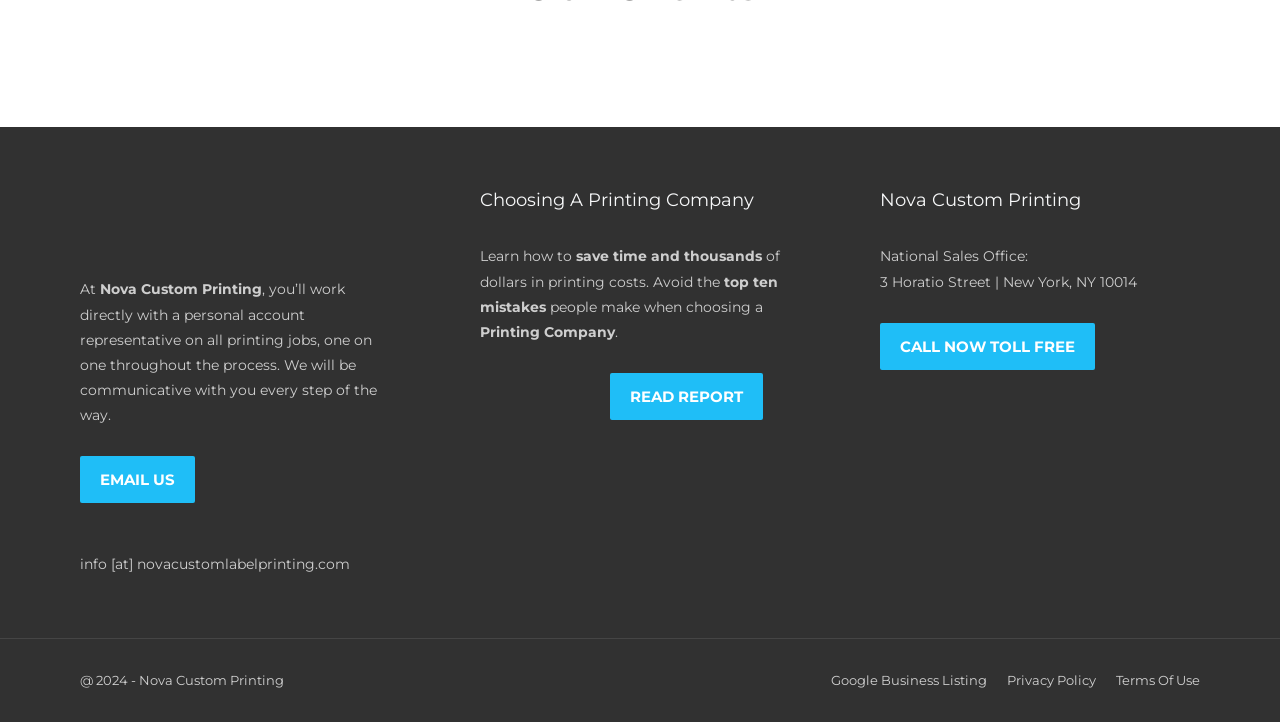Determine the bounding box coordinates for the area that needs to be clicked to fulfill this task: "Click on 'Process Notes'". The coordinates must be given as four float numbers between 0 and 1, i.e., [left, top, right, bottom].

None